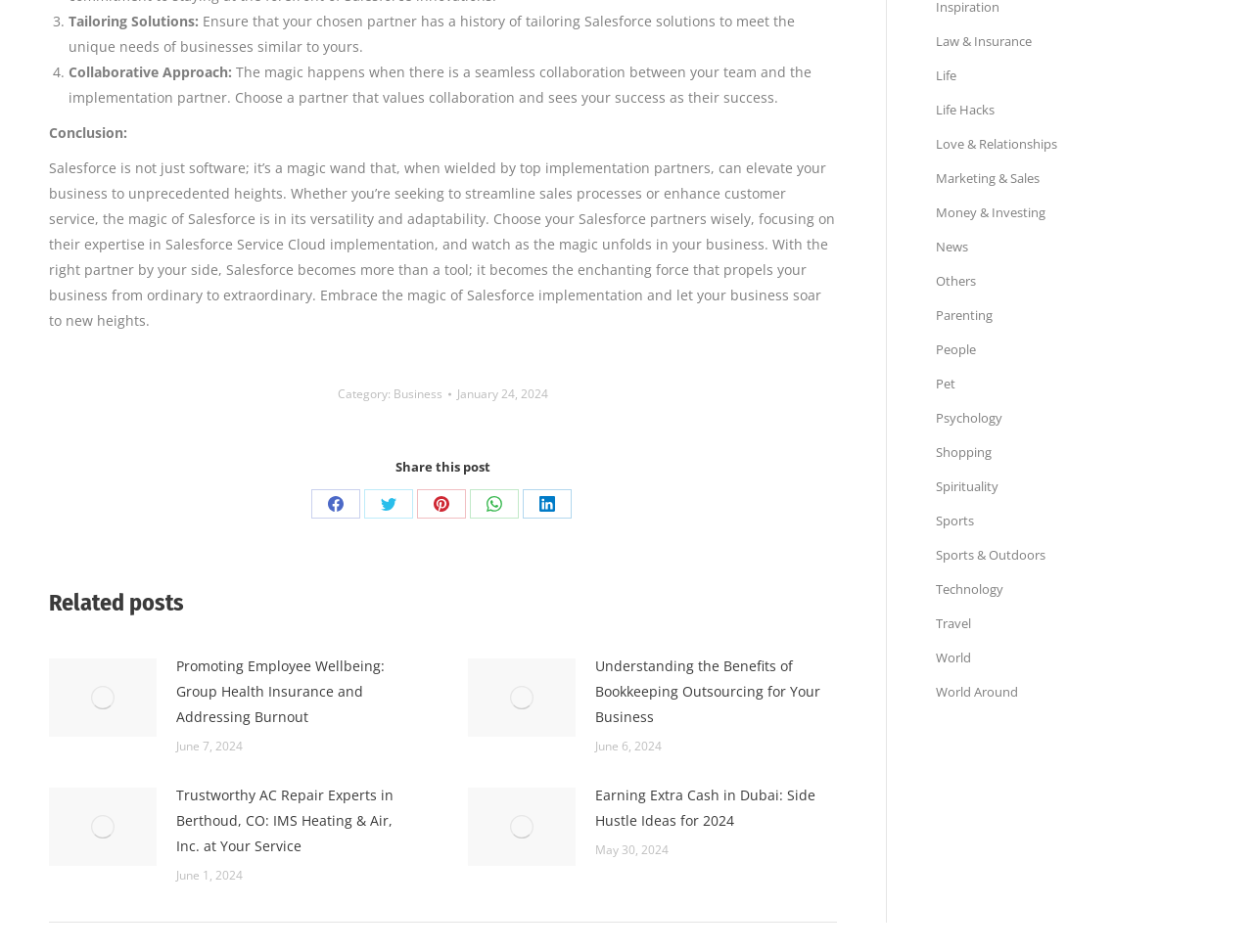What is the category of the article?
Carefully examine the image and provide a detailed answer to the question.

The category of the article can be found at the bottom of the page, where it is labeled as 'Category: Business'.